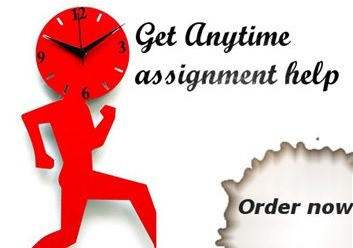Answer the question below with a single word or a brief phrase: 
What is the purpose of the text 'Order now'?

To encourage immediate engagement